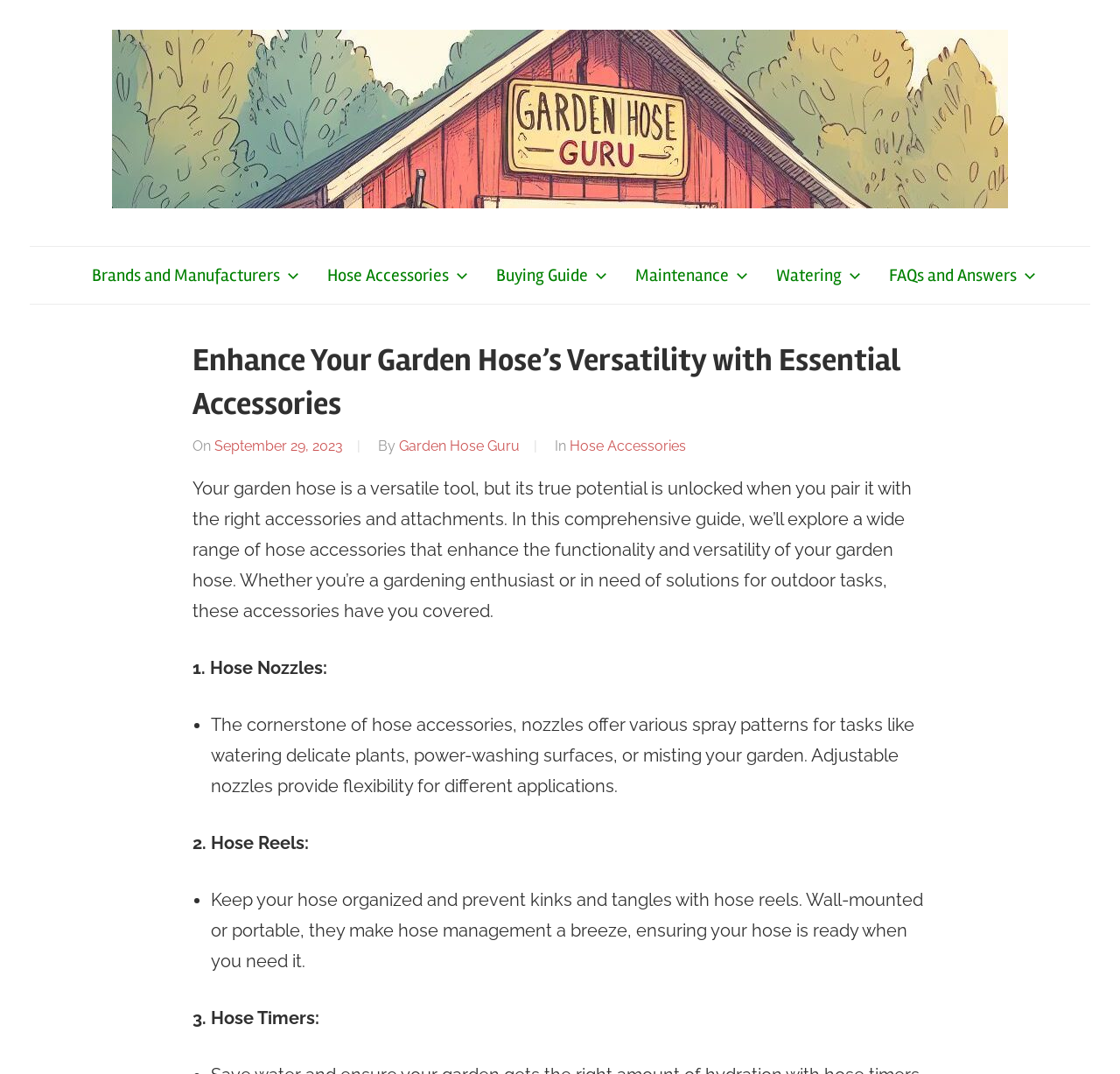Locate the bounding box coordinates of the area to click to fulfill this instruction: "Explore the 'Buying Guide' section". The bounding box should be presented as four float numbers between 0 and 1, in the order [left, top, right, bottom].

[0.427, 0.229, 0.551, 0.282]